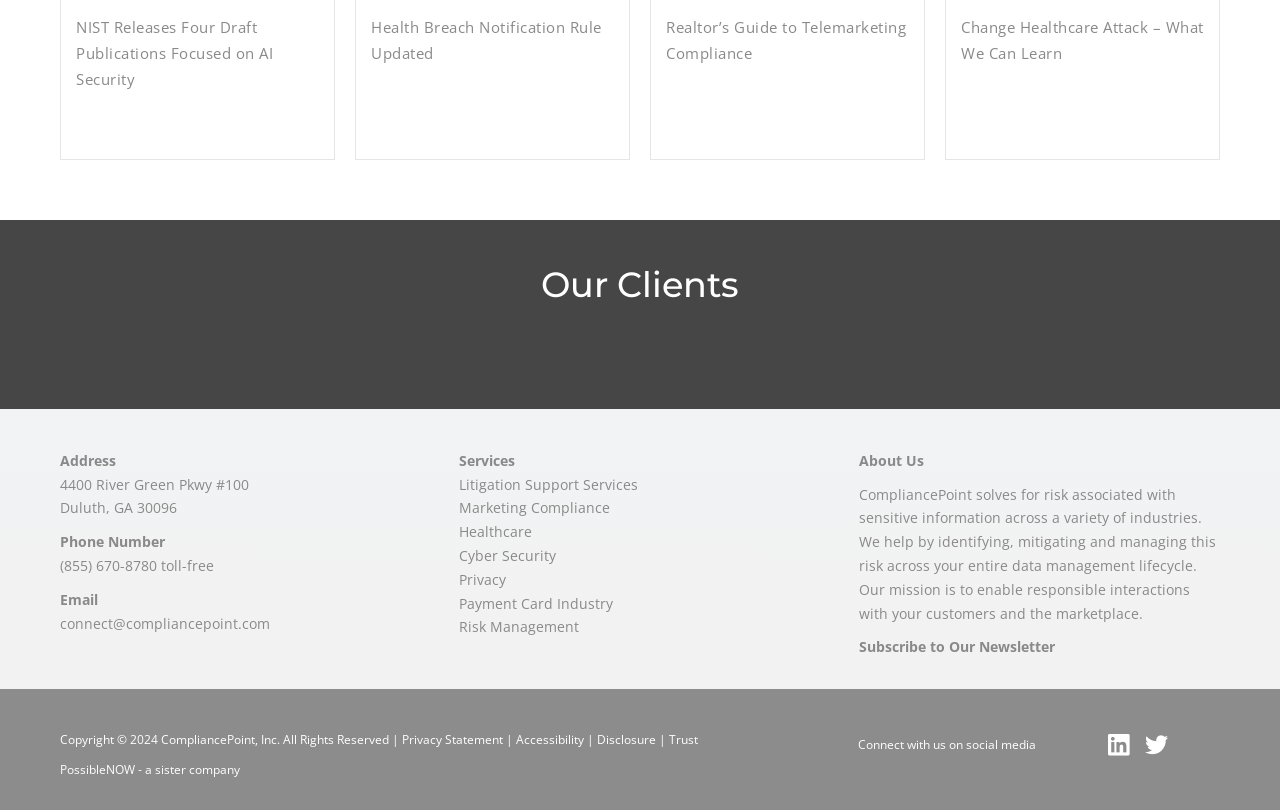Determine the bounding box coordinates of the region that needs to be clicked to achieve the task: "Click on 'NIST Releases Four Draft Publications Focused on AI Security'".

[0.059, 0.021, 0.213, 0.11]